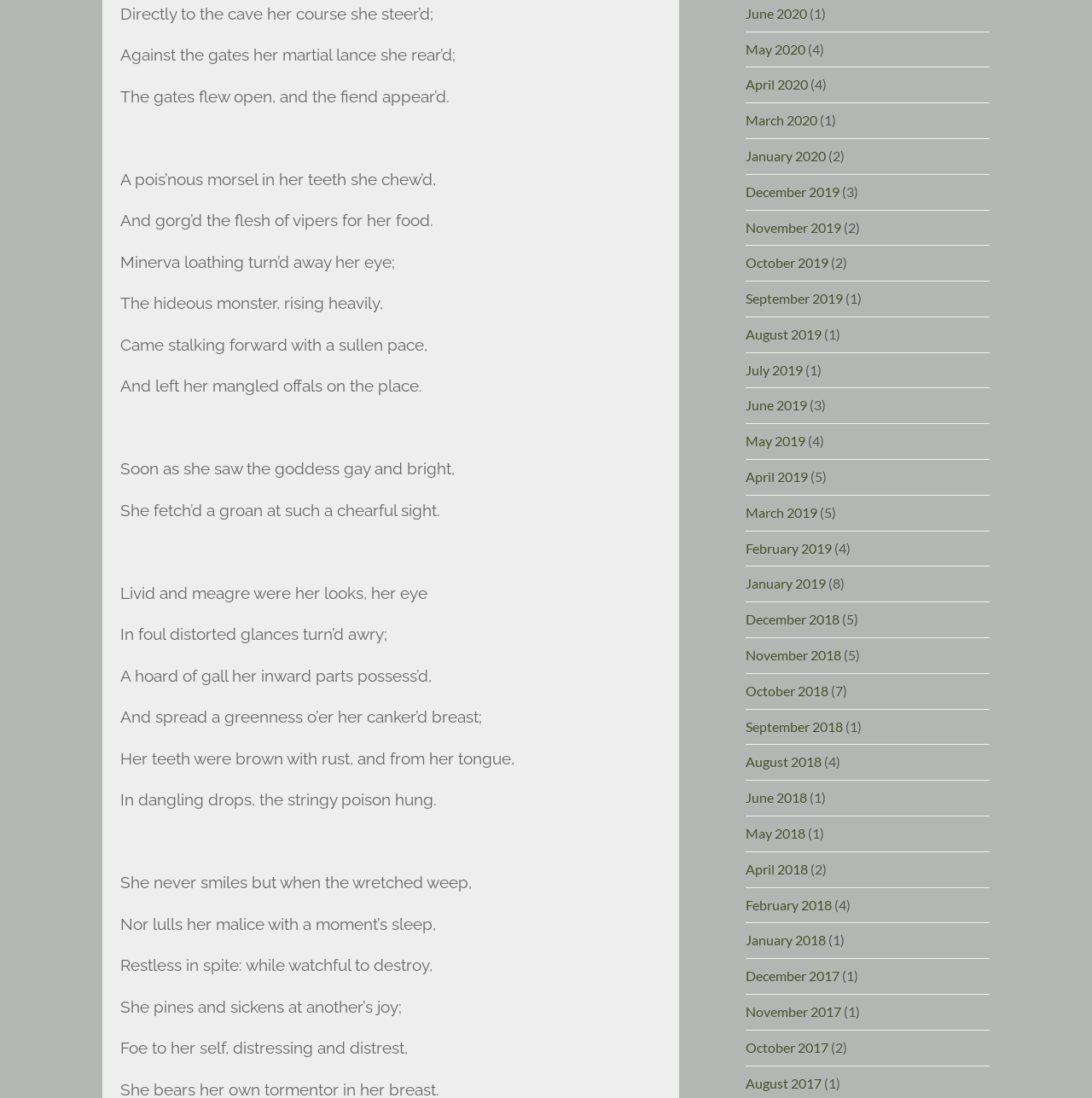Locate the bounding box coordinates of the element that should be clicked to fulfill the instruction: "Click on December 2019".

[0.683, 0.167, 0.769, 0.182]